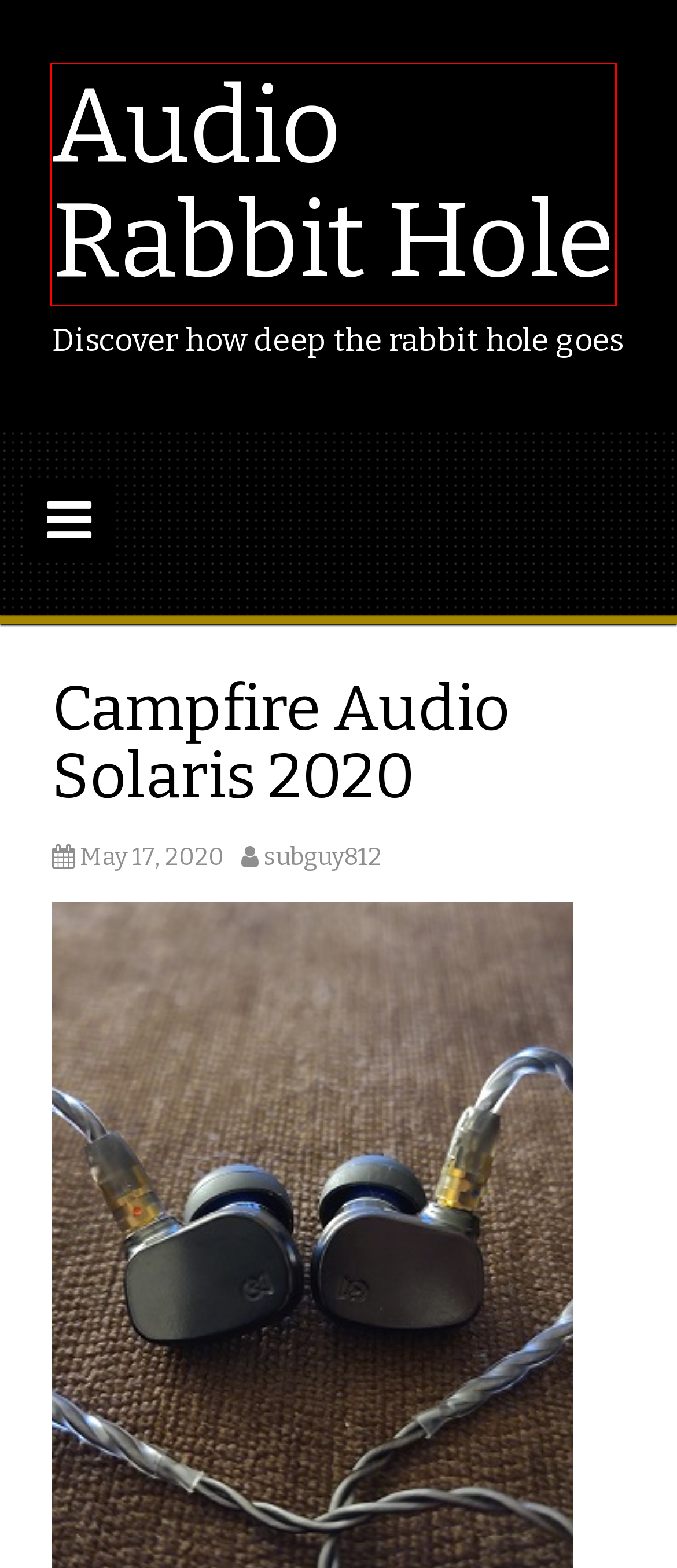You are provided a screenshot of a webpage featuring a red bounding box around a UI element. Choose the webpage description that most accurately represents the new webpage after clicking the element within the red bounding box. Here are the candidates:
A. Audio Rabbit Hole - Discover how deep the rabbit hole goes
B. Earsonics Stark Review - Audio Rabbit Hole
C. Campfire Audio Archives - Audio Rabbit Hole
D. IEM's Archives - Audio Rabbit Hole
E. subguy812, Author at Audio Rabbit Hole
F. Blog Tool, Publishing Platform, and CMS – WordPress.org
G. DUNU Luna Ramblings - Audio Rabbit Hole
H. Solaris 2020 Archives - Audio Rabbit Hole

A